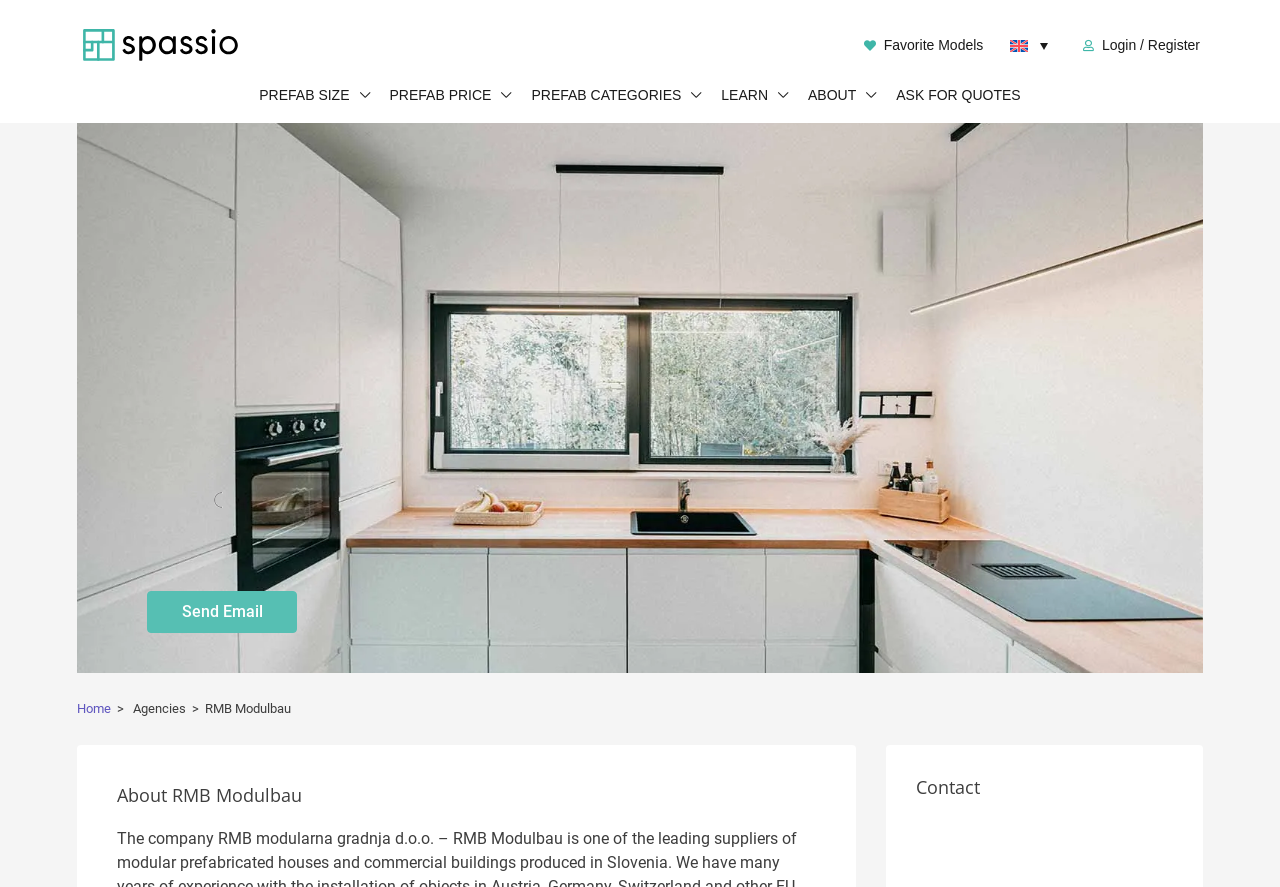What language is currently selected?
Based on the screenshot, respond with a single word or phrase.

English